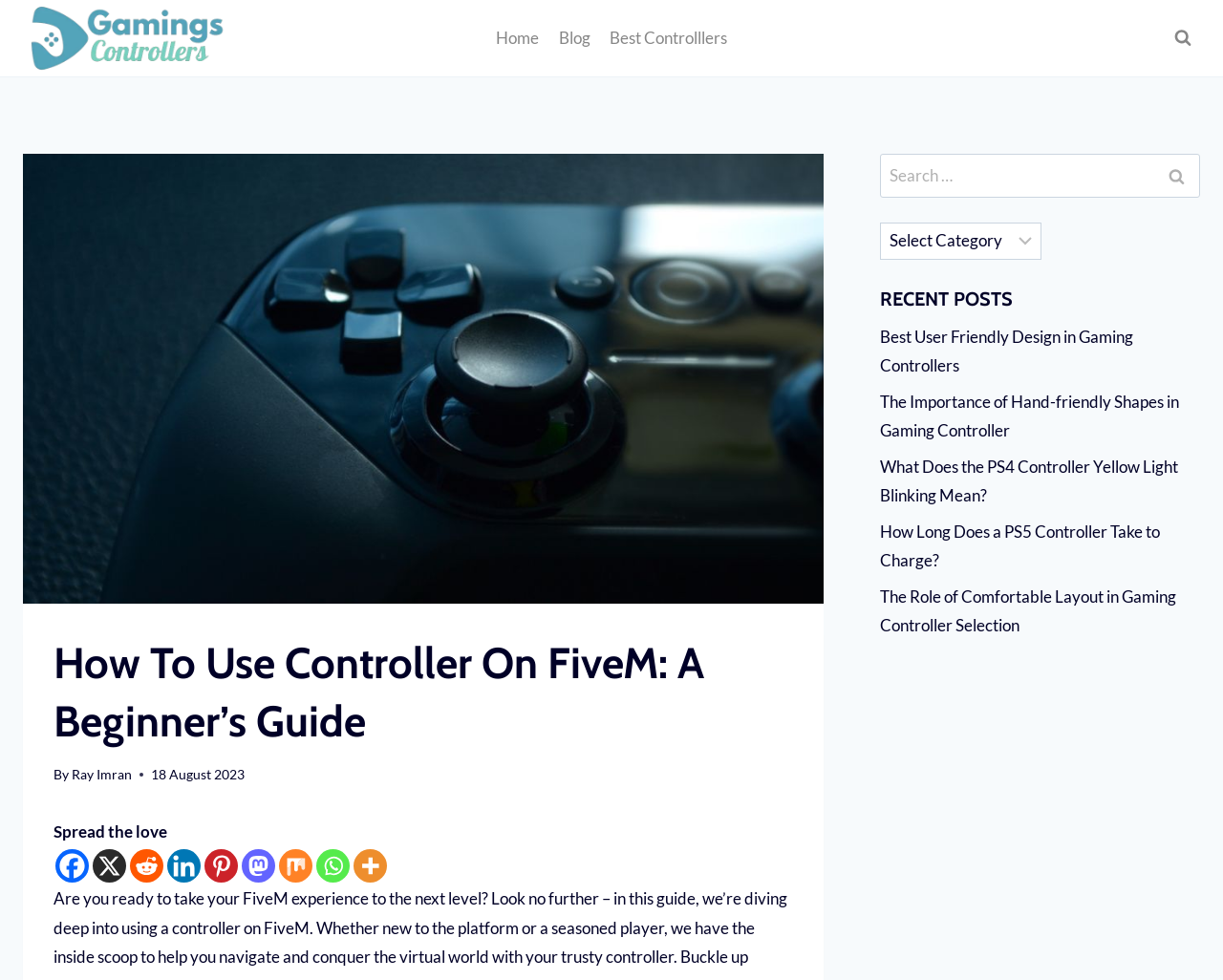Identify the bounding box for the UI element specified in this description: "parent_node: Search for: value="Search"". The coordinates must be four float numbers between 0 and 1, formatted as [left, top, right, bottom].

[0.942, 0.157, 0.981, 0.202]